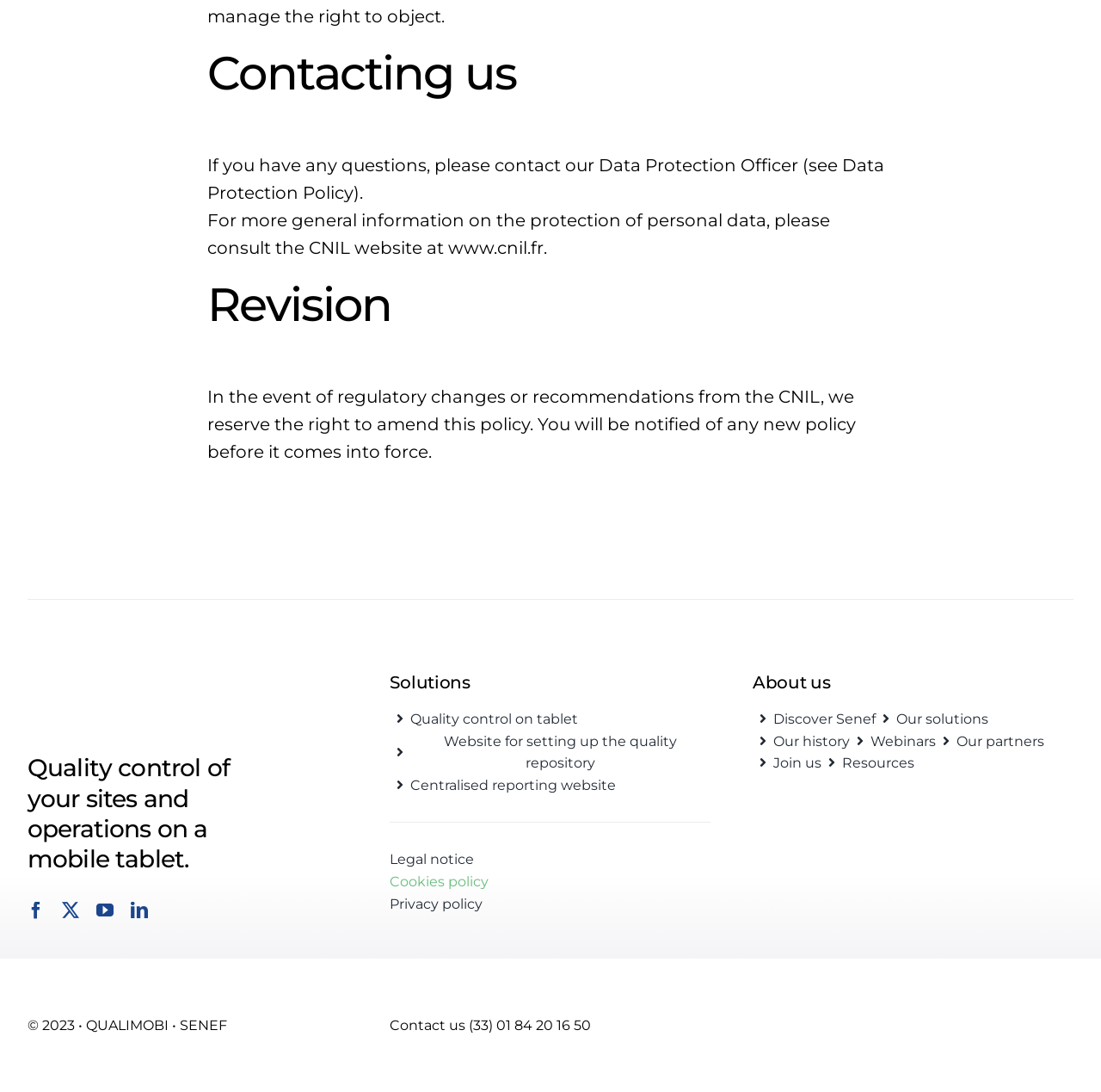What is the name of the company associated with Qualimobi?
Give a one-word or short phrase answer based on the image.

Senef